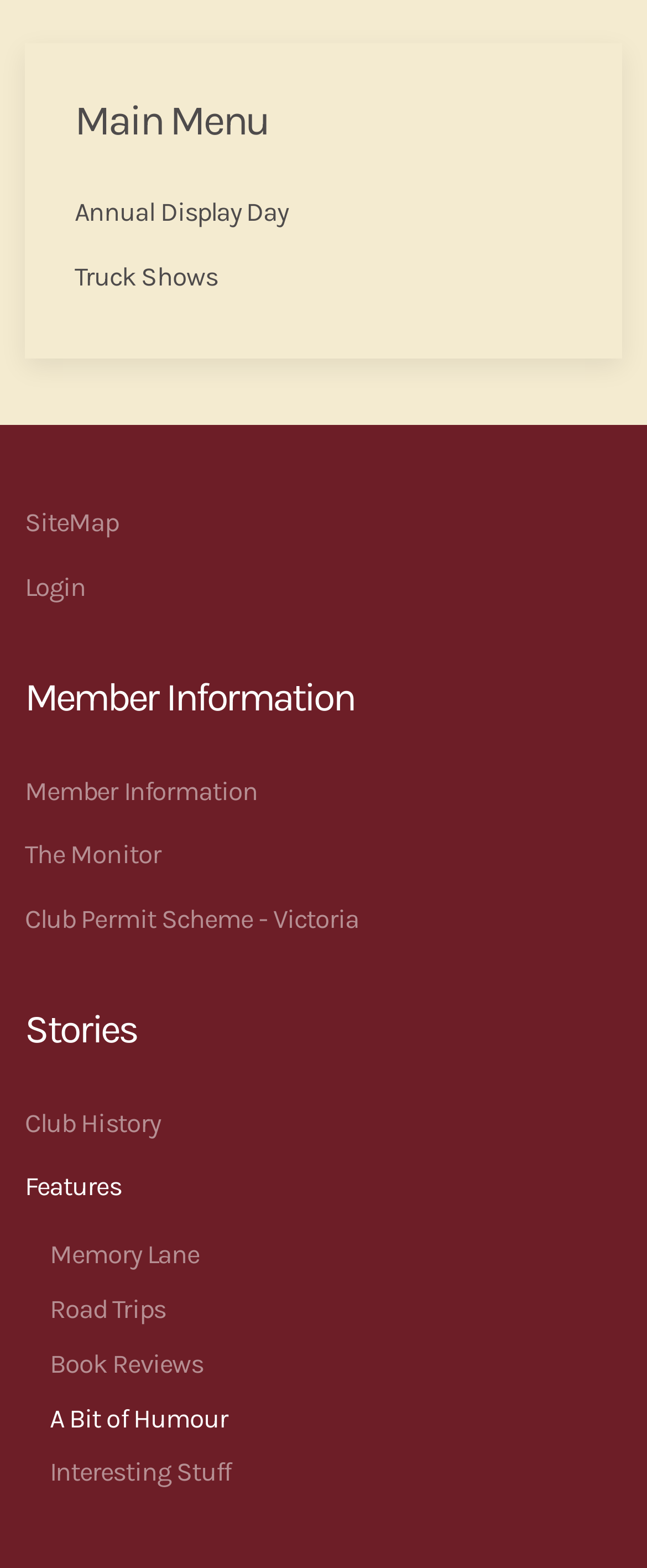Reply to the question with a brief word or phrase: How many headings are on the page?

3